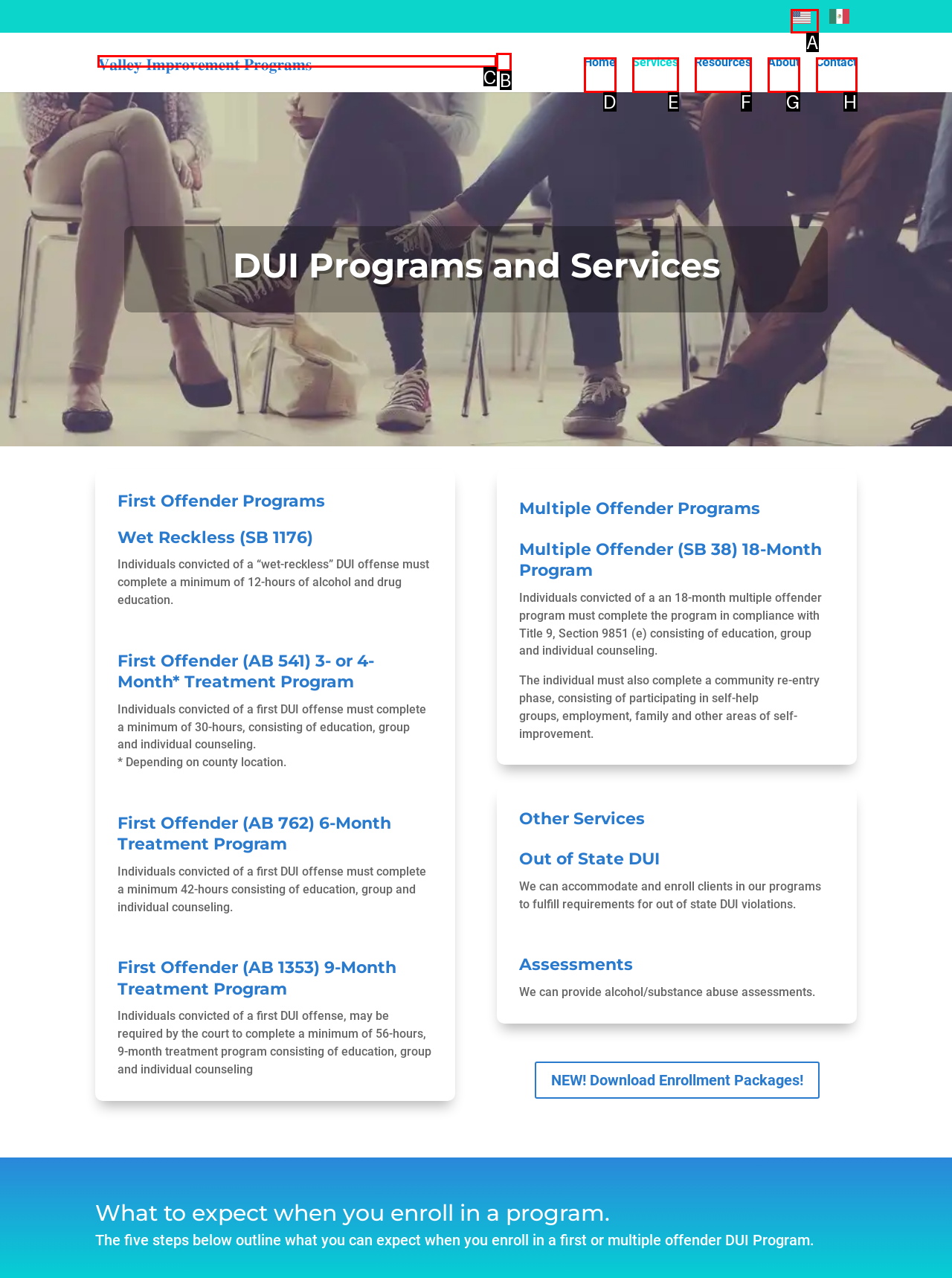Match the HTML element to the description: aria-label="Language selected: English". Respond with the letter of the correct option directly.

B